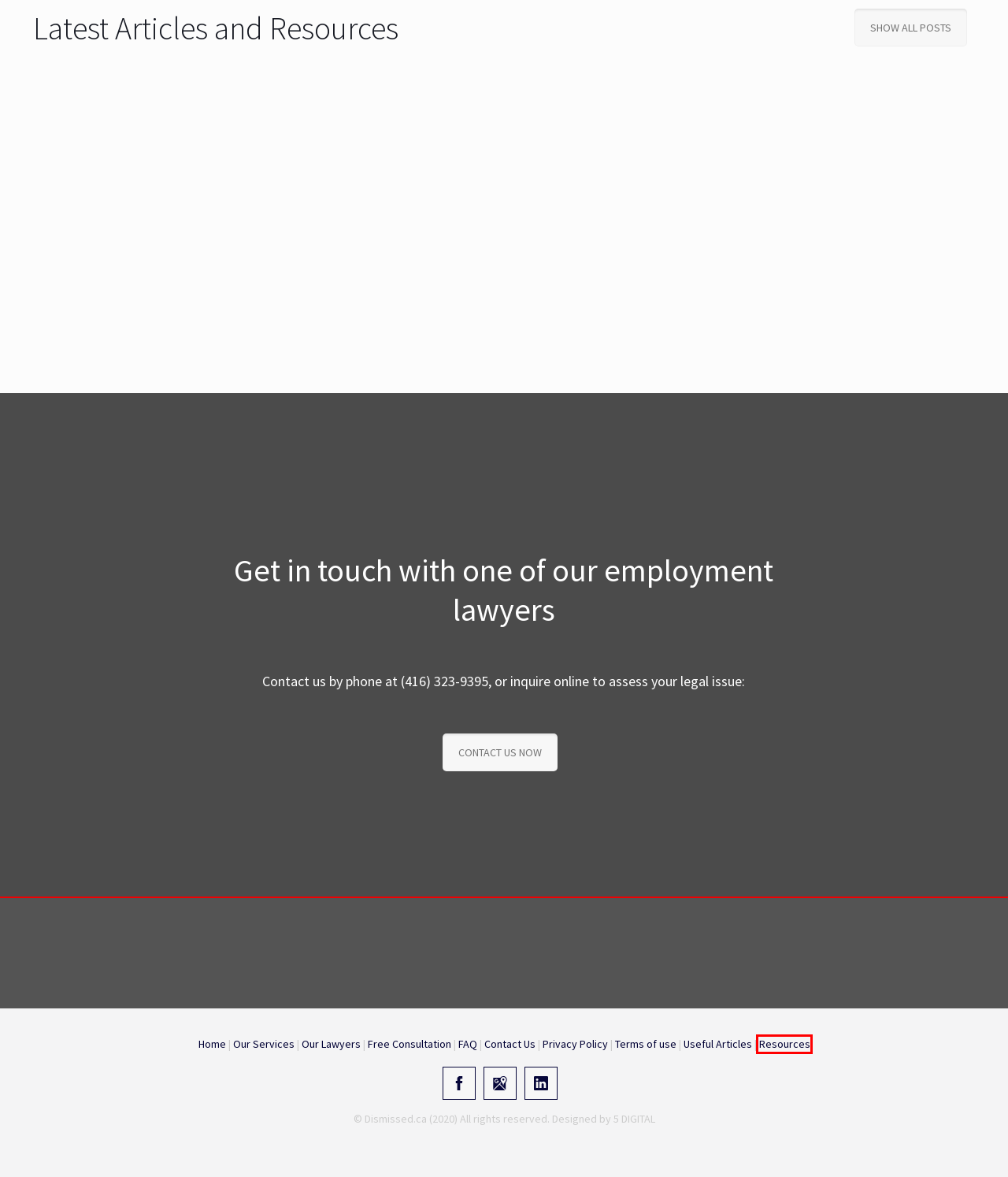Examine the screenshot of the webpage, which has a red bounding box around a UI element. Select the webpage description that best fits the new webpage after the element inside the red bounding box is clicked. Here are the choices:
A. Contact Us - Marvin A. Gorodensky
B. COVID-19 Lay Off Bulletin
C. Wrongful Dismissal Lawyers Toronto - Marvin A. Gorodensky
D. Employment Law FAQ - Marvin A. Gorodensky
E. Employment Contracts in Ontario - Marvin A. Gorodensky
F. Terms of Use - Marvin A. Gorodensky
G. Free Legal Consultation - Marvin A. Gorodensky
H. Employment Law Resources & Links -

H